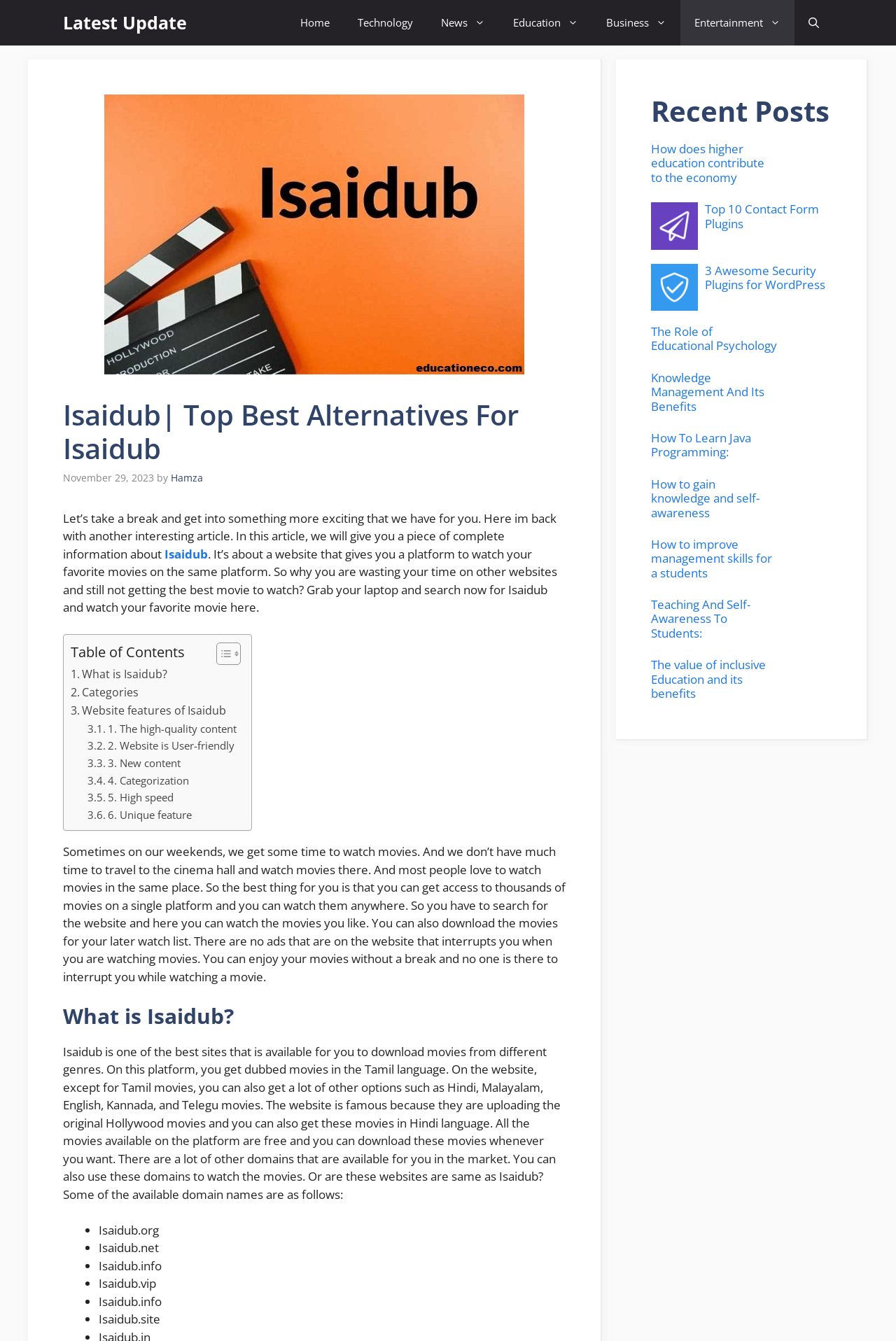Using the information in the image, give a comprehensive answer to the question: 
How many categories are mentioned on the website?

Upon examining the webpage, I found that there are 6 categories mentioned, which are high-quality content, user-friendly website, new content, categorization, high speed, and unique feature.